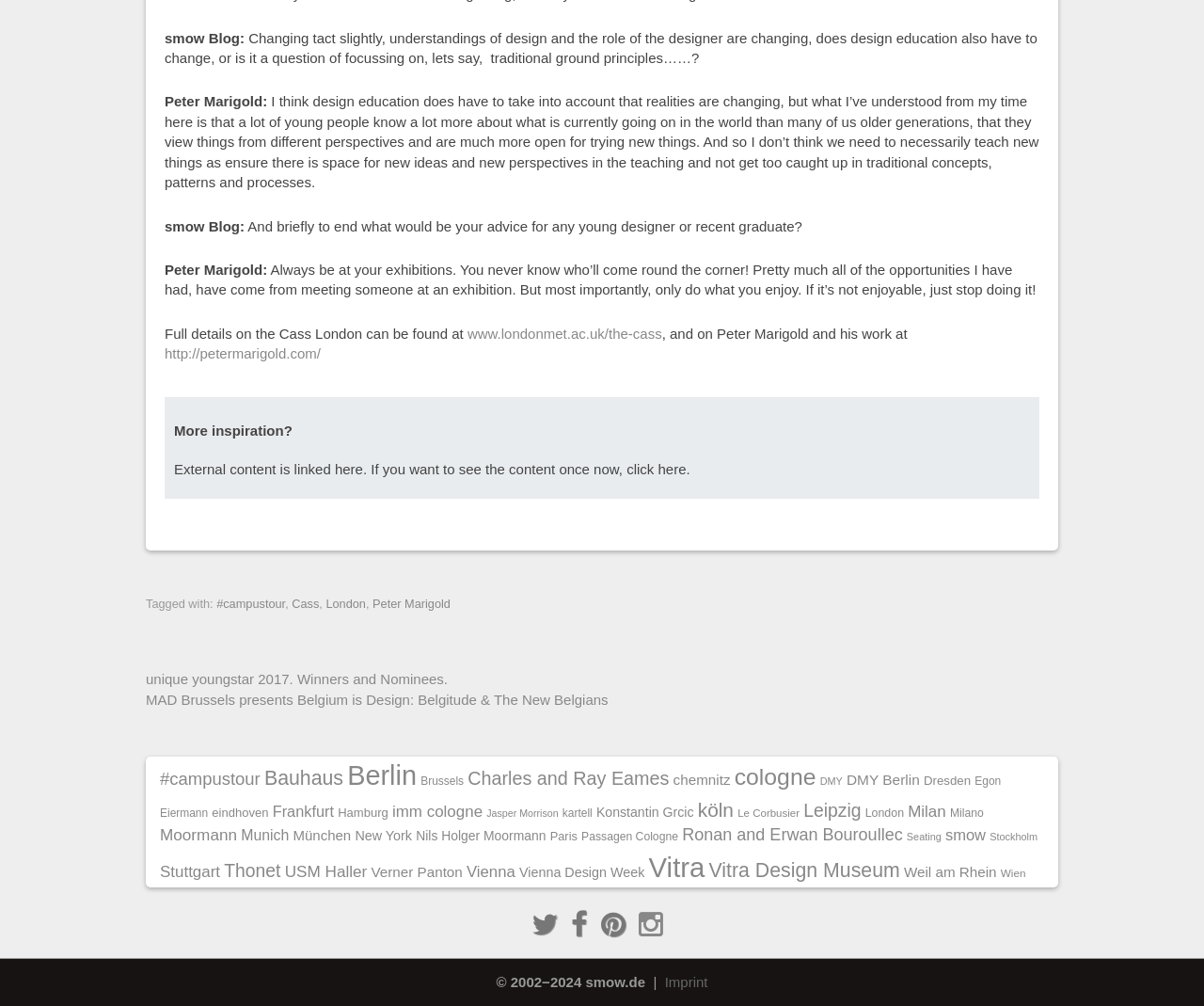Given the element description "Charles and Ray Eames" in the screenshot, predict the bounding box coordinates of that UI element.

[0.388, 0.764, 0.556, 0.784]